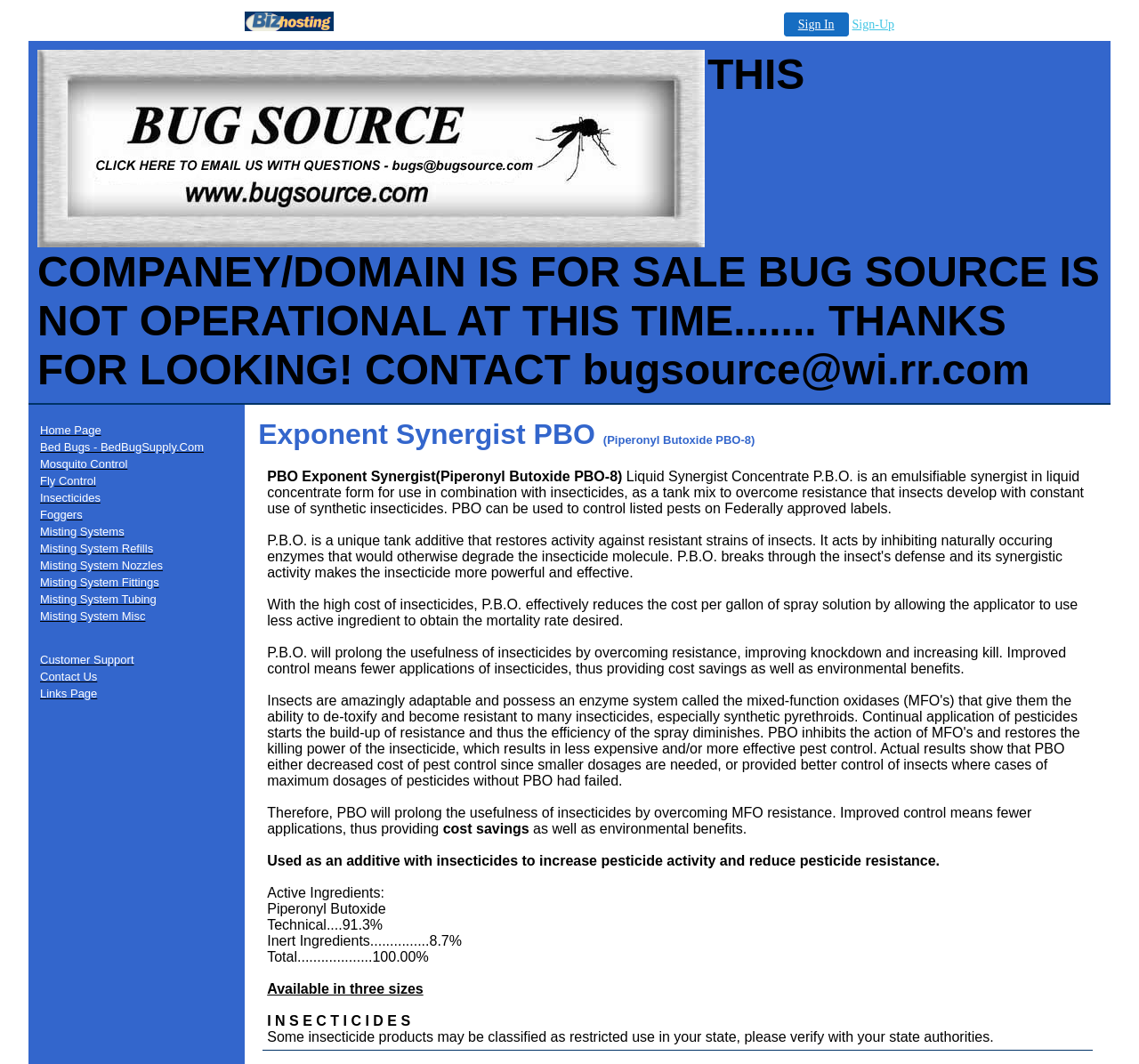Please specify the bounding box coordinates of the clickable region necessary for completing the following instruction: "Click Sign-Up". The coordinates must consist of four float numbers between 0 and 1, i.e., [left, top, right, bottom].

[0.748, 0.017, 0.785, 0.029]